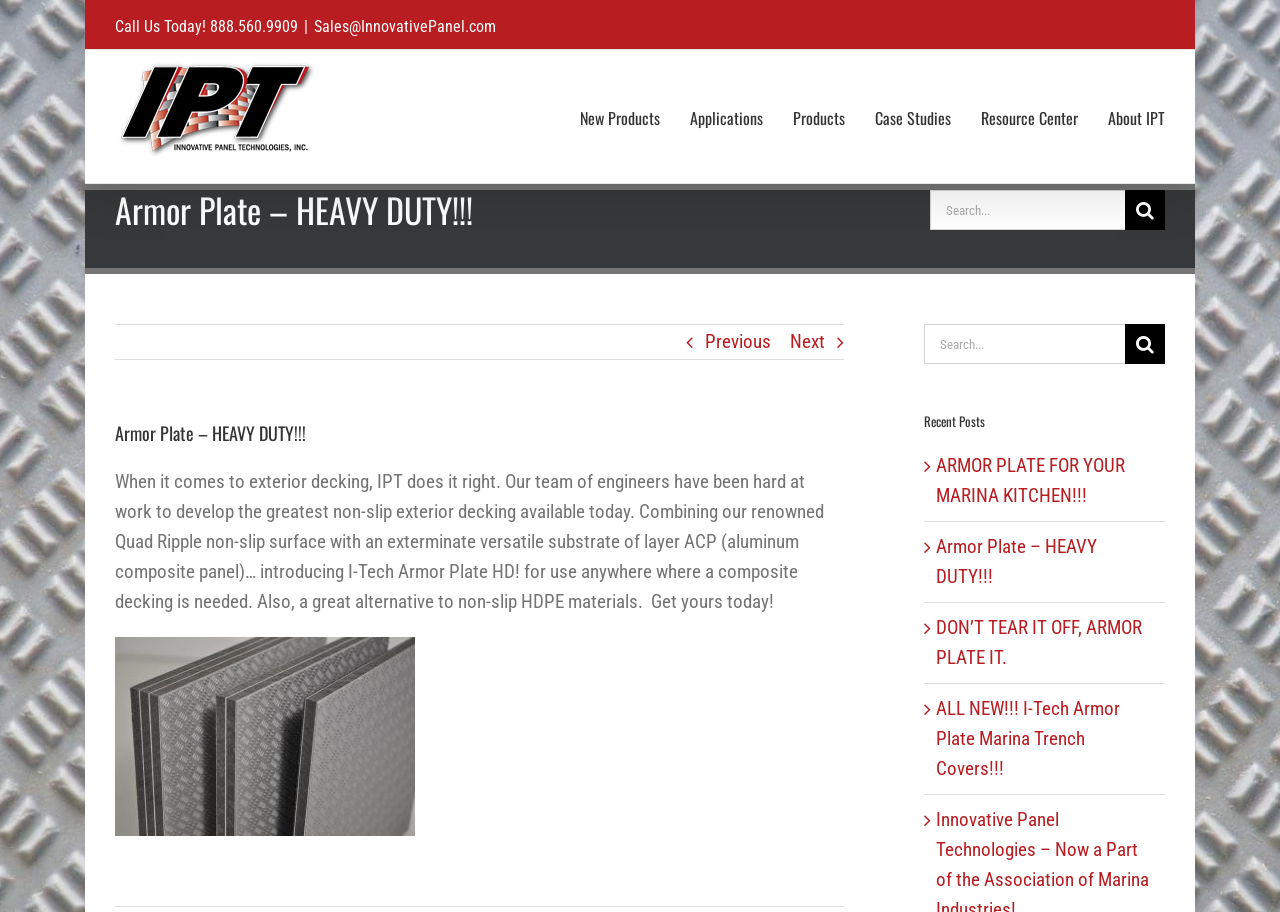Kindly determine the bounding box coordinates of the area that needs to be clicked to fulfill this instruction: "Contact us via email".

[0.245, 0.019, 0.388, 0.039]